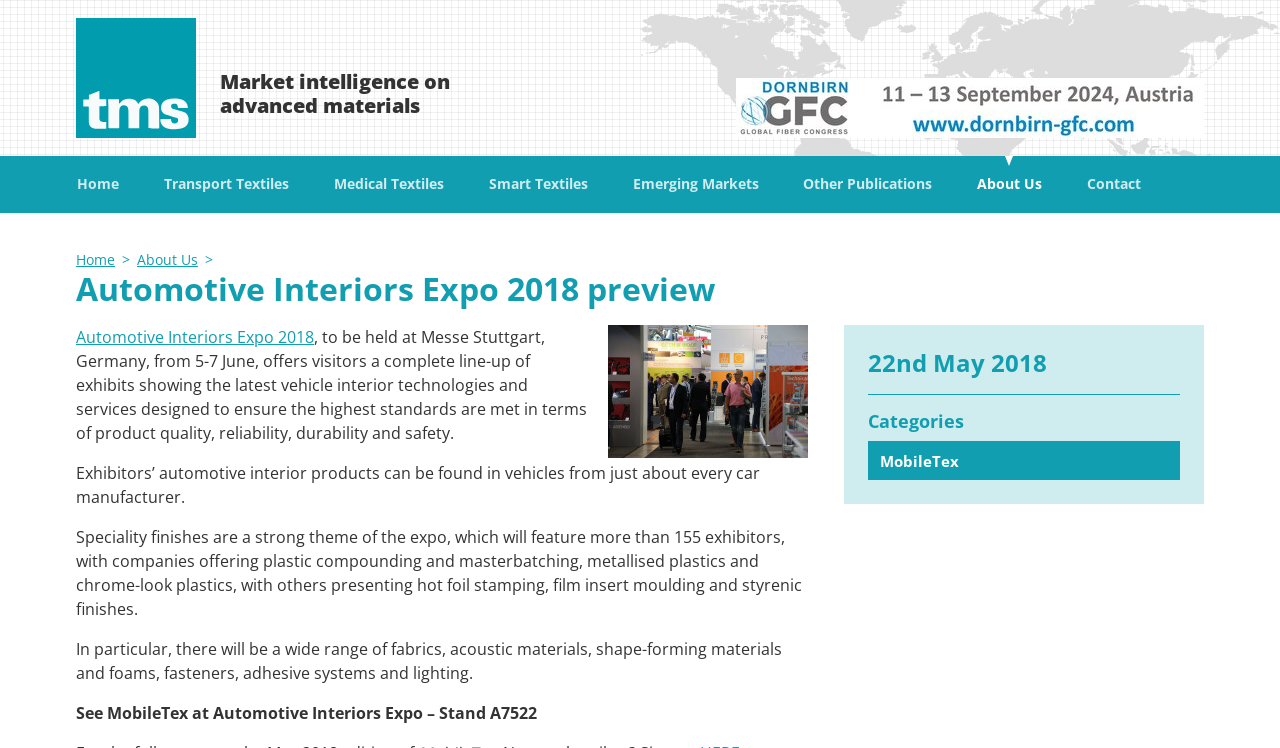Respond to the question below with a single word or phrase:
What is the date of the expo?

5-7 June